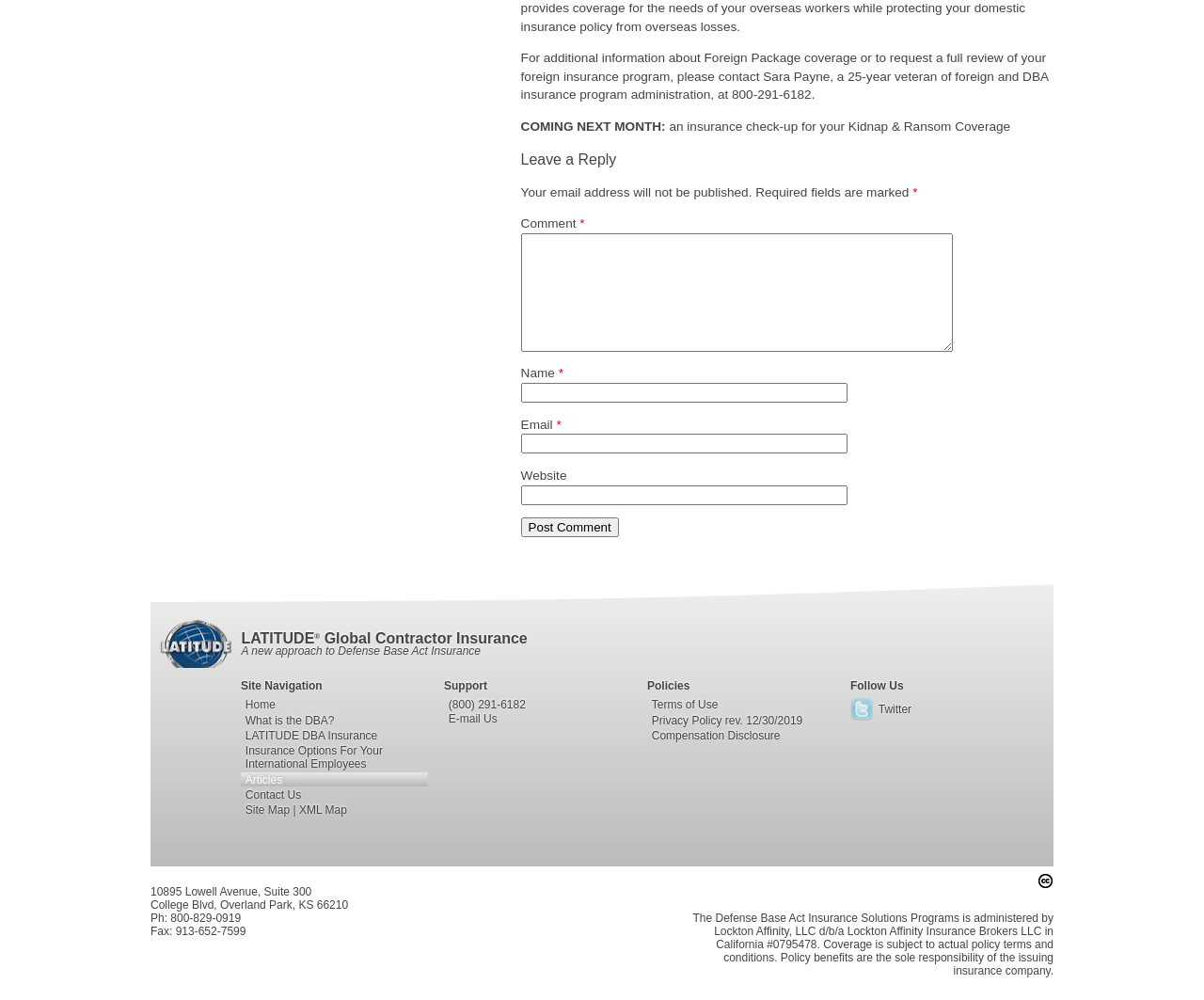Identify the bounding box coordinates for the UI element described as follows: Site Map | XML Map. Use the format (top-left x, top-left y, bottom-right x, bottom-right y) and ensure all values are floating point numbers between 0 and 1.

[0.2, 0.803, 0.355, 0.817]